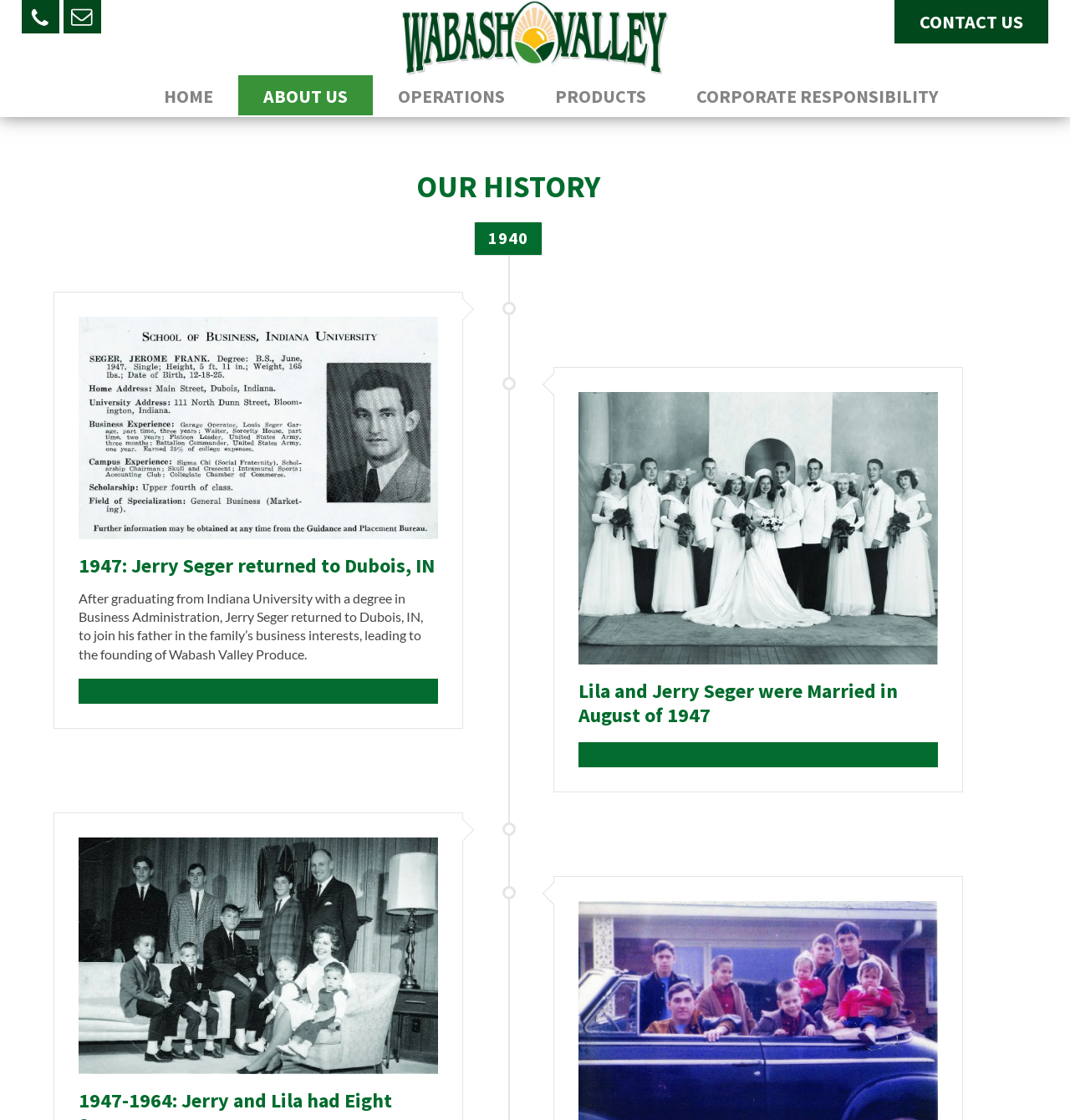Pinpoint the bounding box coordinates of the element you need to click to execute the following instruction: "Read about Jerry Seger's return to Dubois, IN". The bounding box should be represented by four float numbers between 0 and 1, in the format [left, top, right, bottom].

[0.073, 0.493, 0.406, 0.516]